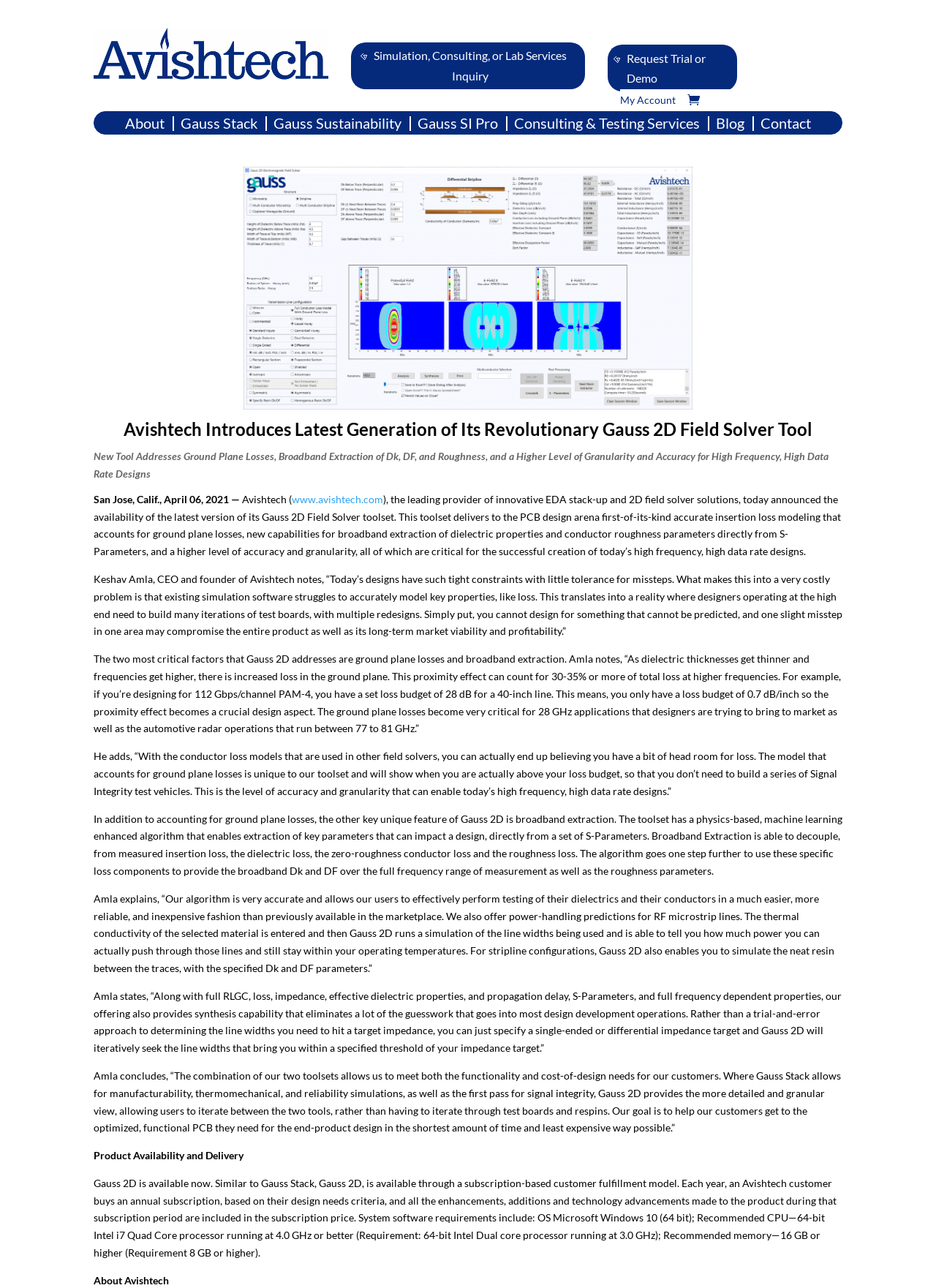Indicate the bounding box coordinates of the element that must be clicked to execute the instruction: "Contact Avishtech". The coordinates should be given as four float numbers between 0 and 1, i.e., [left, top, right, bottom].

[0.812, 0.091, 0.866, 0.104]